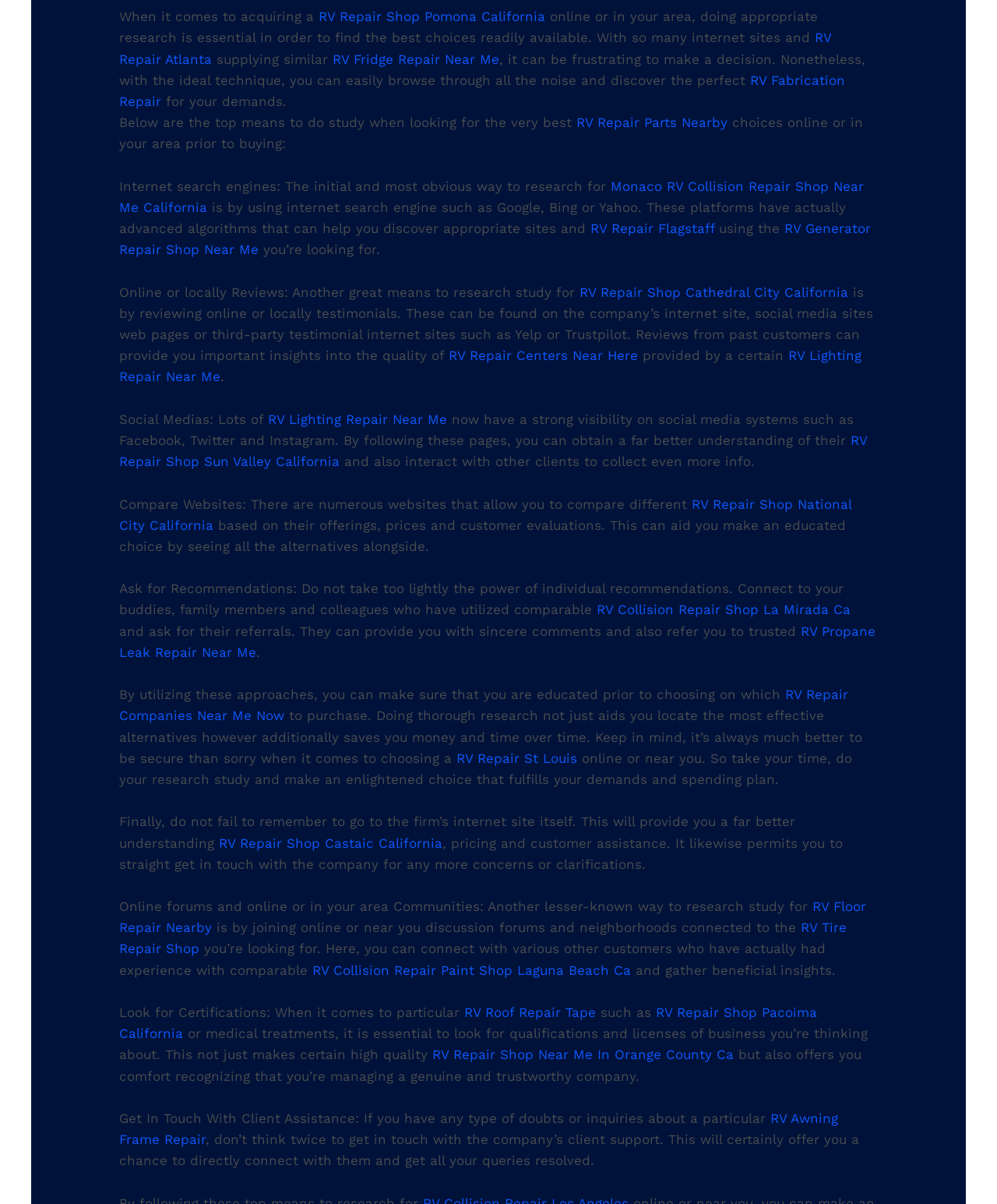Find and specify the bounding box coordinates that correspond to the clickable region for the instruction: "Explore RV Repair Parts Nearby".

[0.578, 0.095, 0.73, 0.108]